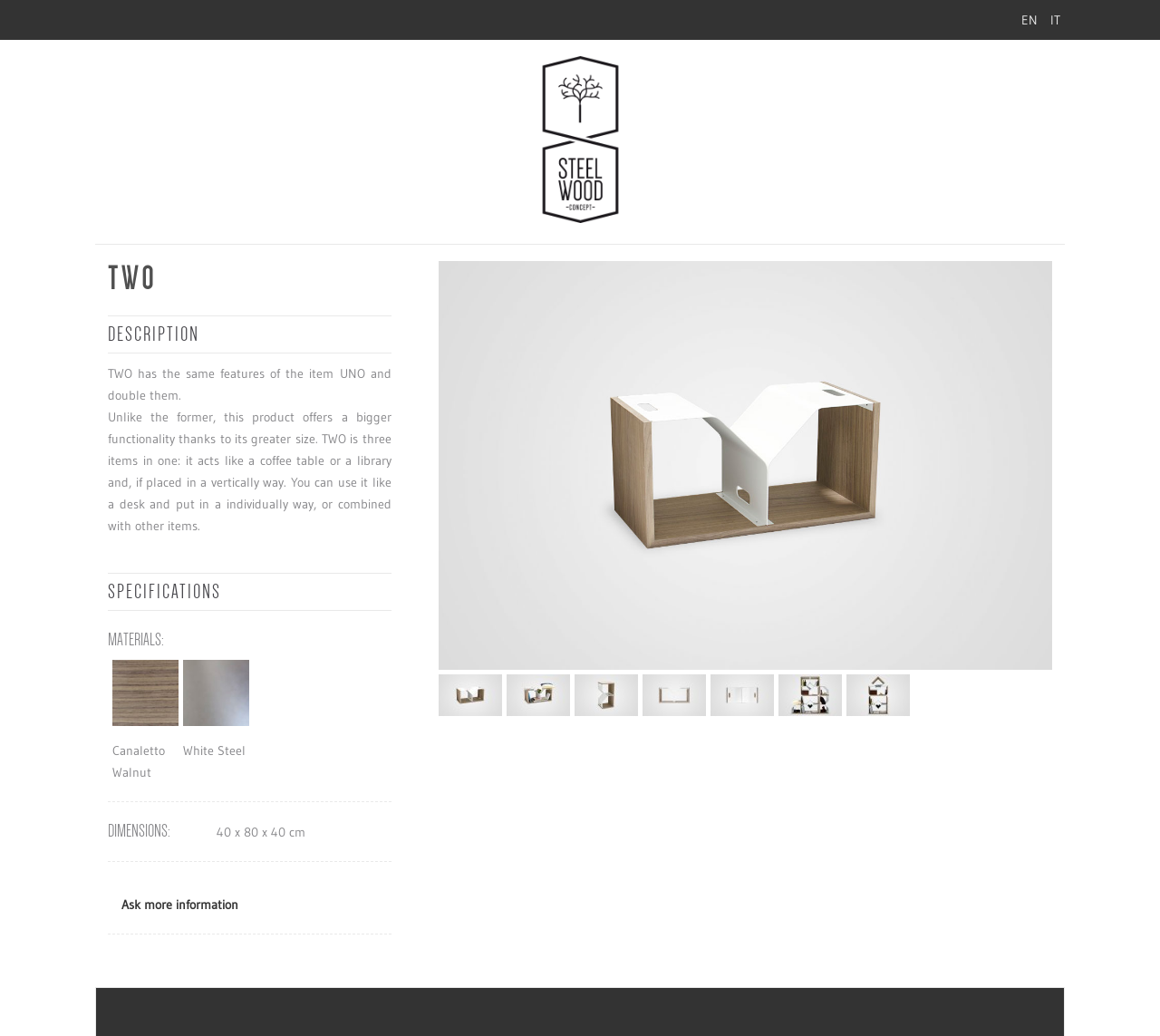Respond to the following query with just one word or a short phrase: 
What is the material of the product?

Canaletto Walnut and White Steel